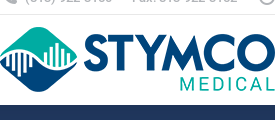Provide a thorough description of what you see in the image.

The image displays the logo of Stymco Medical, prominently featuring a vibrant design that includes a stylized wave and bar graph motif in teal and blue. The text "STYMCO" is bold and stands out in dark blue, complemented by the word "MEDICAL" in a lighter turquoise font, emphasizing the company's focus on healthcare products. This logo represents the brand's identity in the medical field, likely associated with the provision of therapeutic devices and supportive equipment, such as TENS units and conductive garments, aimed at improving patient care and comfort. Additionally, the accompanying contact information below the logo illustrates Stymco's commitment to accessibility and customer service.